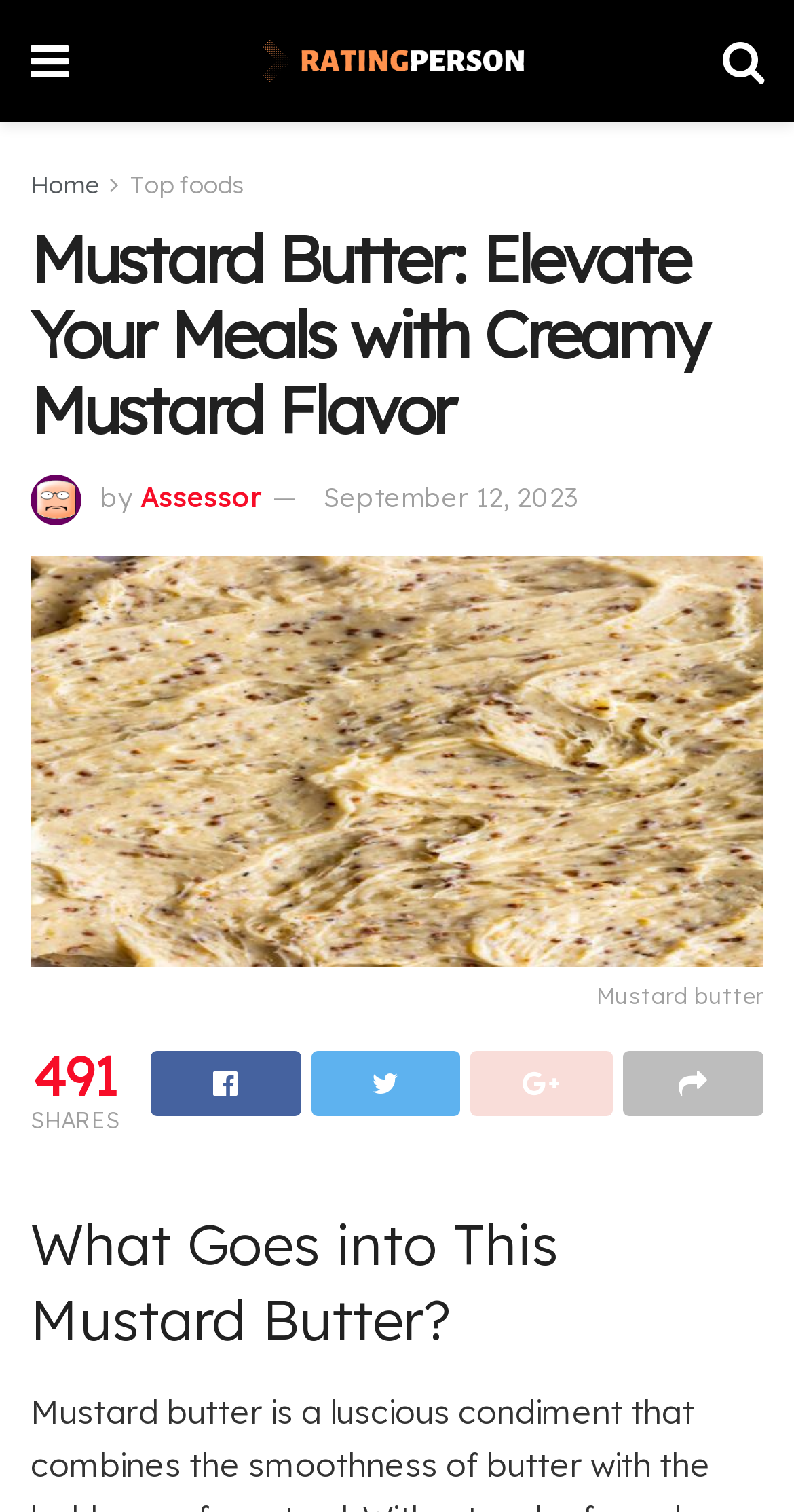Please determine the bounding box coordinates of the area that needs to be clicked to complete this task: 'Learn what goes into this Mustard butter'. The coordinates must be four float numbers between 0 and 1, formatted as [left, top, right, bottom].

[0.038, 0.799, 0.962, 0.898]